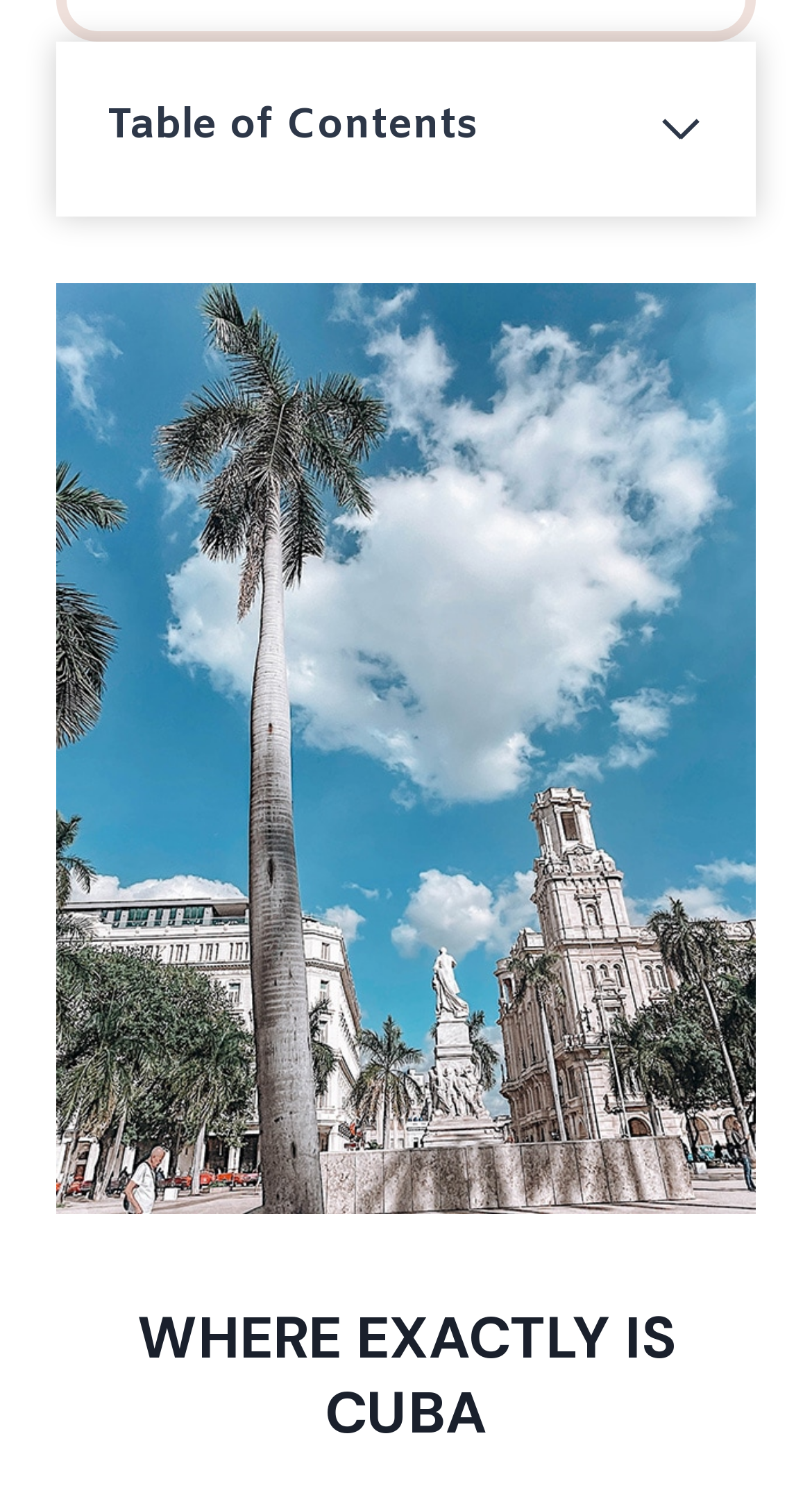Provide the bounding box coordinates of the HTML element described by the text: "The Rainy Season in Cuba". The coordinates should be in the format [left, top, right, bottom] with values between 0 and 1.

[0.132, 0.342, 0.714, 0.375]